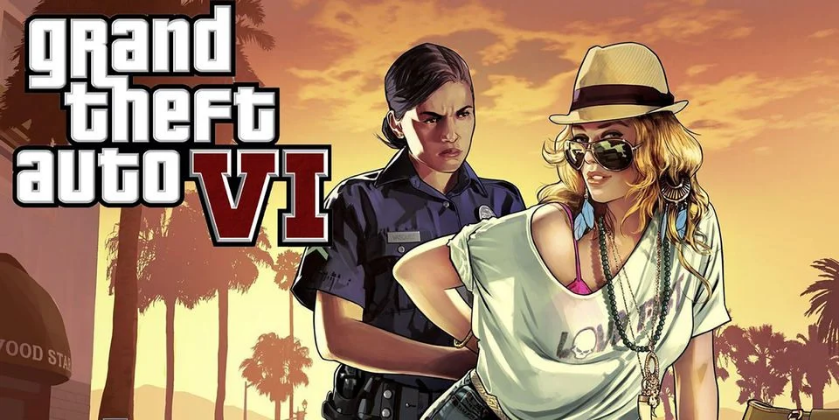What is the occupation of the person in dark blue uniform?
Answer the question in as much detail as possible.

The person in the dark blue uniform is a police officer, as evident from the context of the image, where they are apprehending the woman, indicating their role in law enforcement.